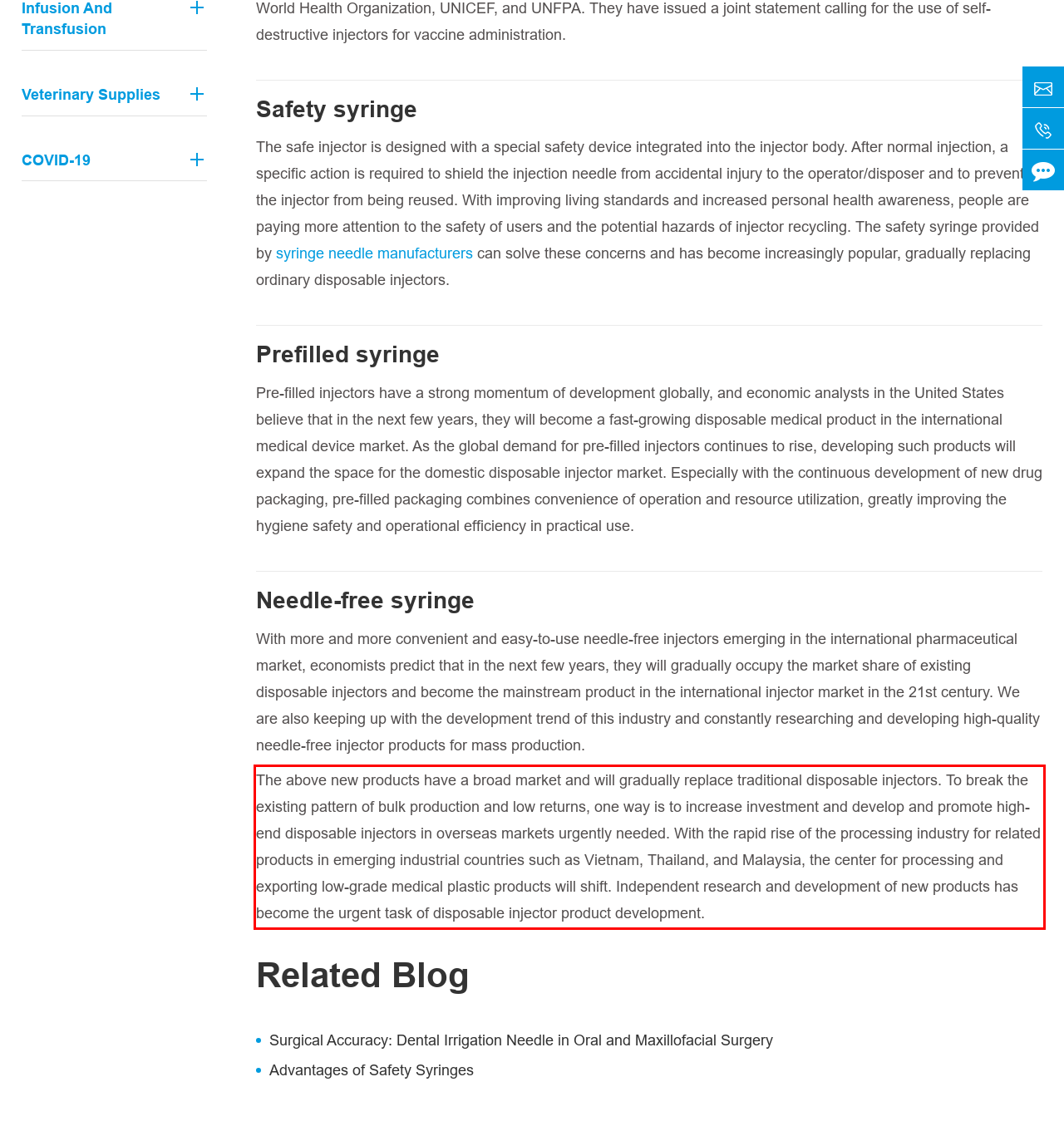You are presented with a screenshot containing a red rectangle. Extract the text found inside this red bounding box.

The above new products have a broad market and will gradually replace traditional disposable injectors. To break the existing pattern of bulk production and low returns, one way is to increase investment and develop and promote high-end disposable injectors in overseas markets urgently needed. With the rapid rise of the processing industry for related products in emerging industrial countries such as Vietnam, Thailand, and Malaysia, the center for processing and exporting low-grade medical plastic products will shift. Independent research and development of new products has become the urgent task of disposable injector product development.